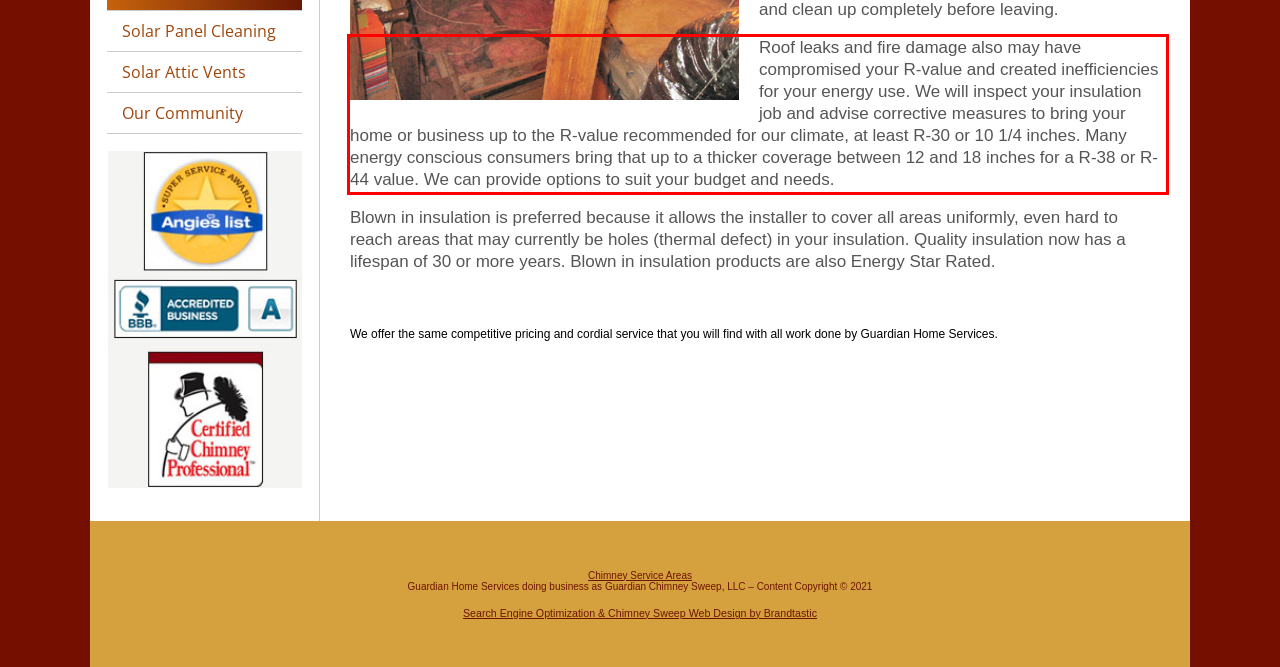By examining the provided screenshot of a webpage, recognize the text within the red bounding box and generate its text content.

Roof leaks and fire damage also may have compromised your R-value and created inefficiencies for your energy use. We will inspect your insulation job and advise corrective measures to bring your home or business up to the R-value recommended for our climate, at least R-30 or 10 1/4 inches. Many energy conscious consumers bring that up to a thicker coverage between 12 and 18 inches for a R-38 or R-44 value. We can provide options to suit your budget and needs.